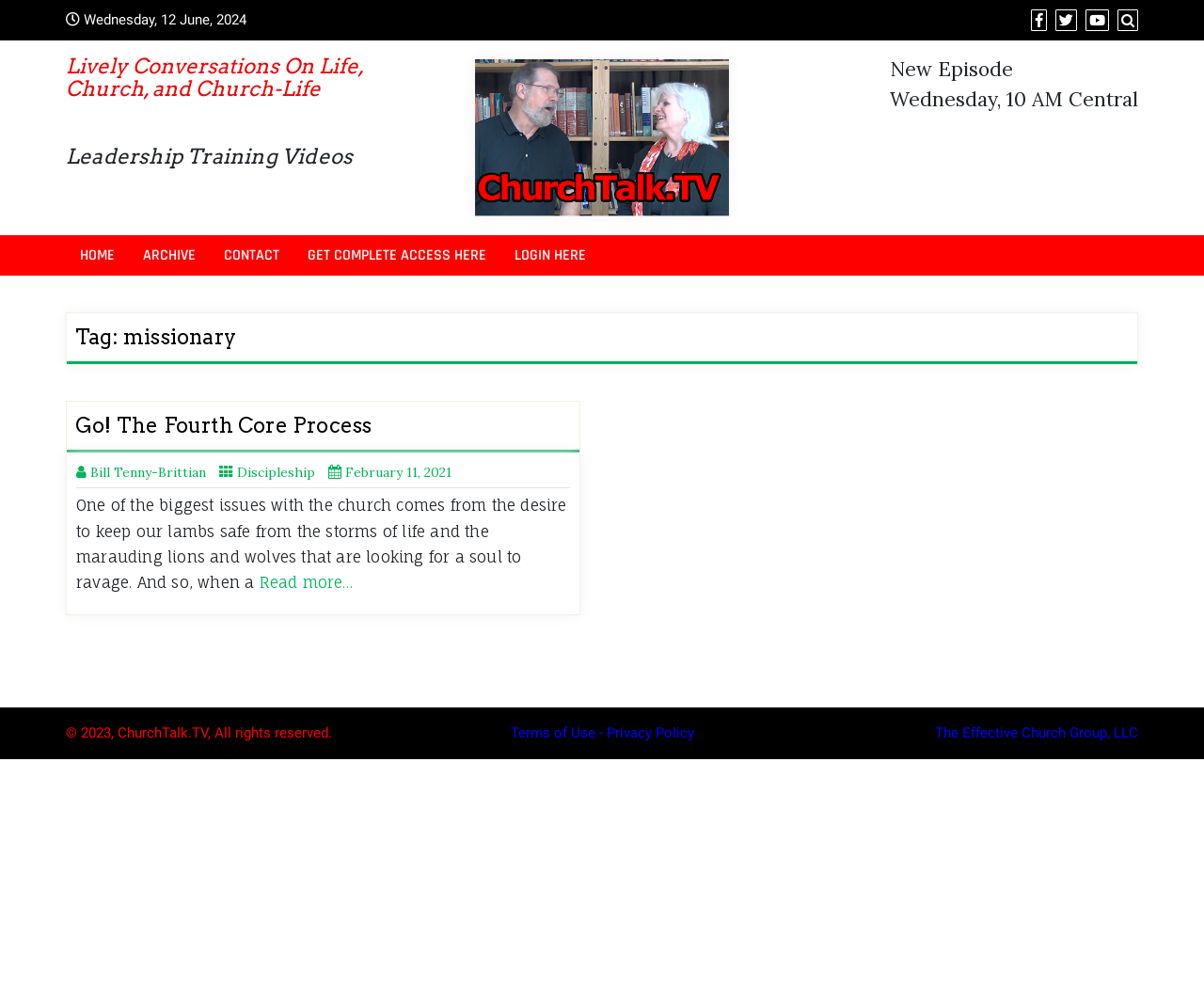What is the copyright year of the website? Using the information from the screenshot, answer with a single word or phrase.

2023